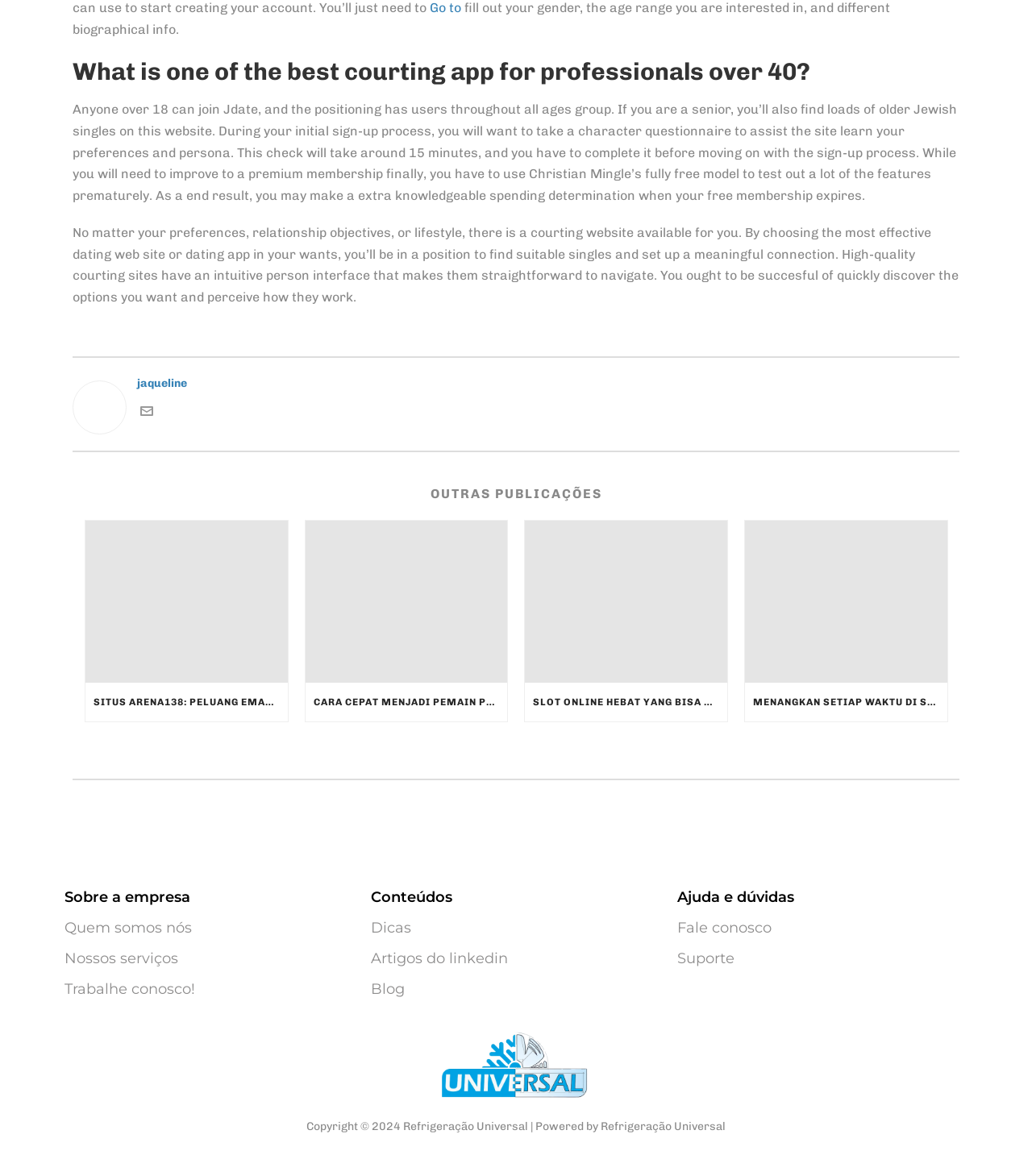Answer the question below in one word or phrase:
What is the purpose of the character questionnaire?

To assist the site in learning preferences and persona